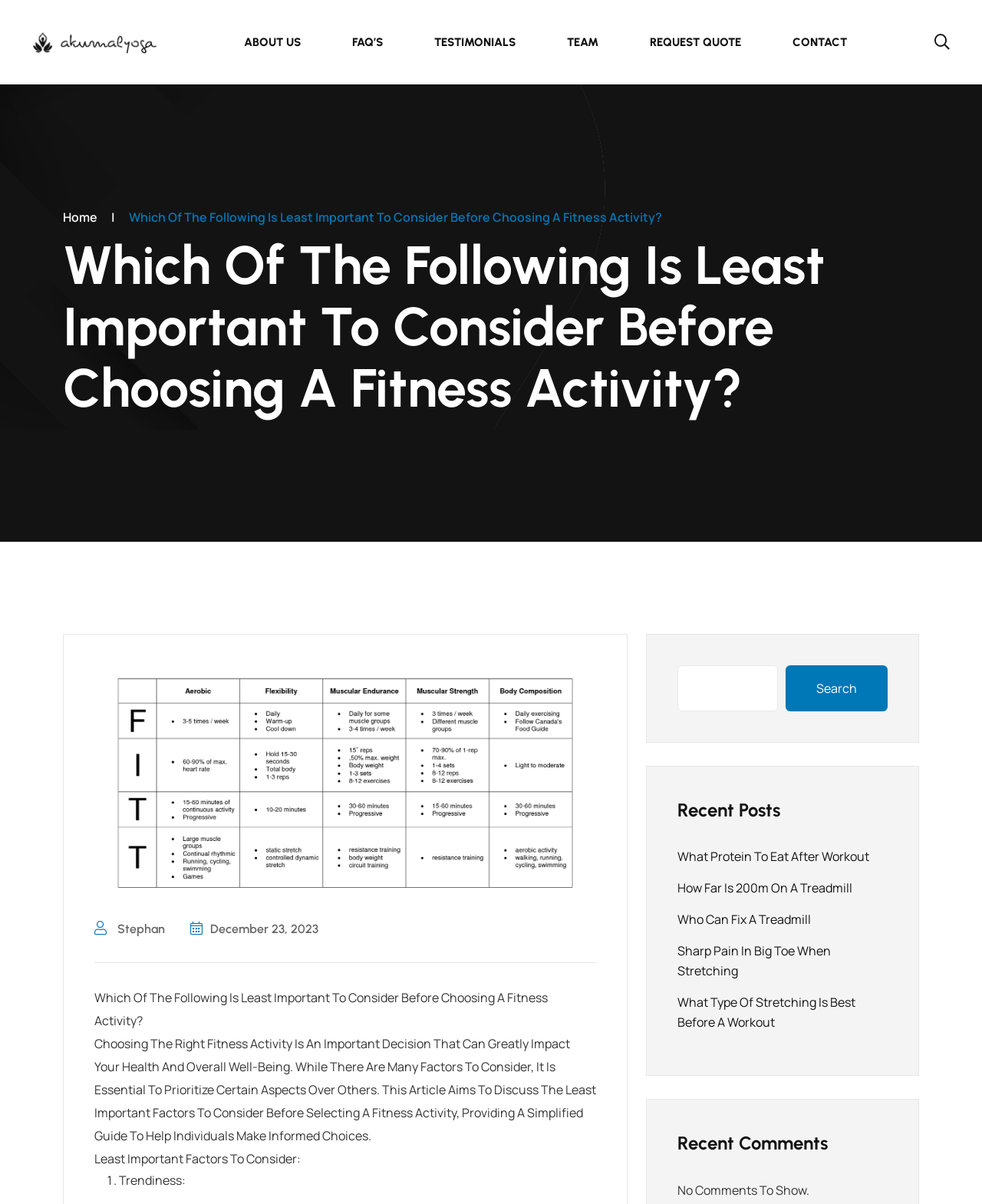Provide the bounding box coordinates of the HTML element described by the text: "Contact". The coordinates should be in the format [left, top, right, bottom] with values between 0 and 1.

[0.783, 0.0, 0.889, 0.07]